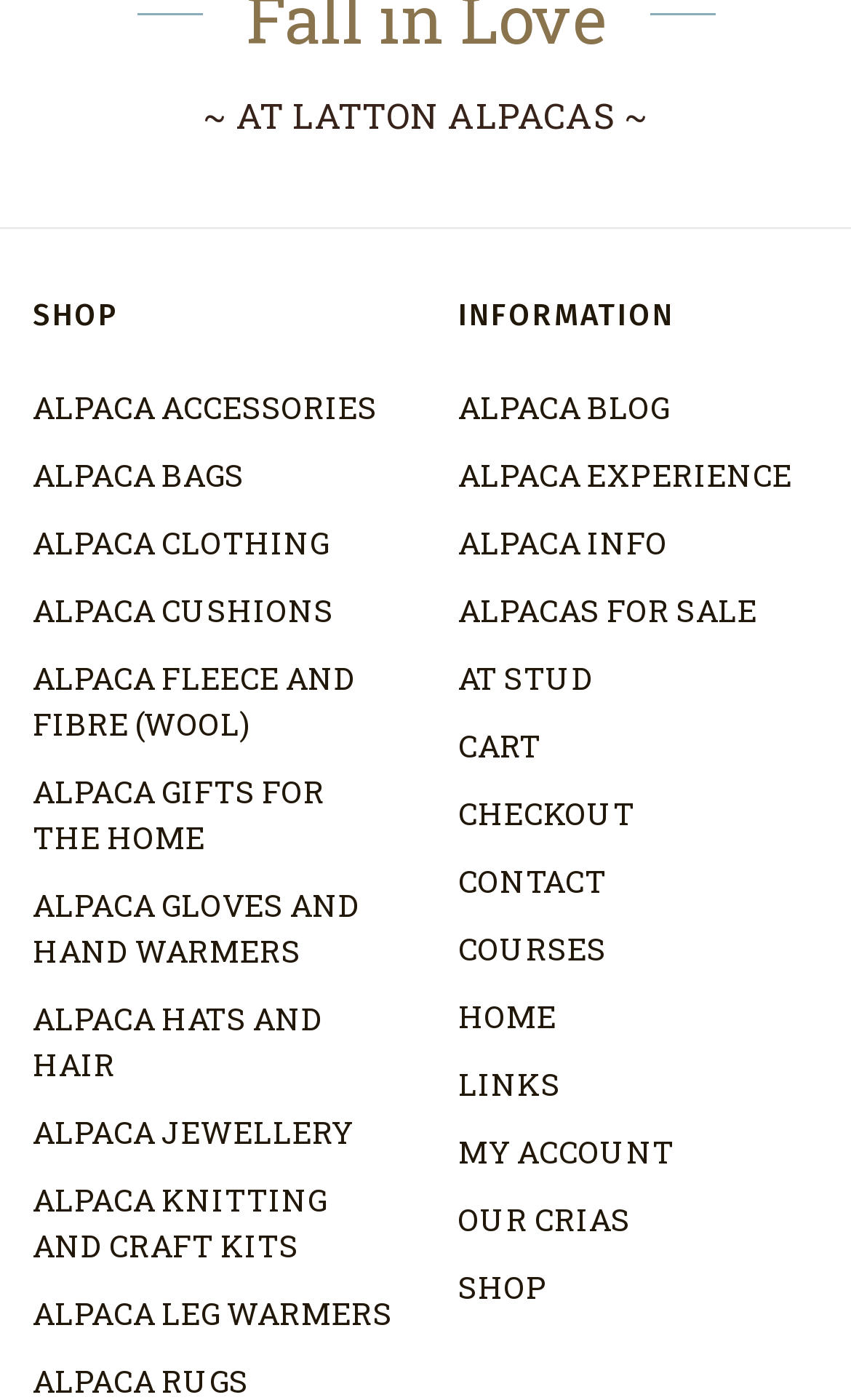Specify the bounding box coordinates of the element's region that should be clicked to achieve the following instruction: "Browse alpaca accessories". The bounding box coordinates consist of four float numbers between 0 and 1, in the format [left, top, right, bottom].

[0.038, 0.277, 0.444, 0.306]